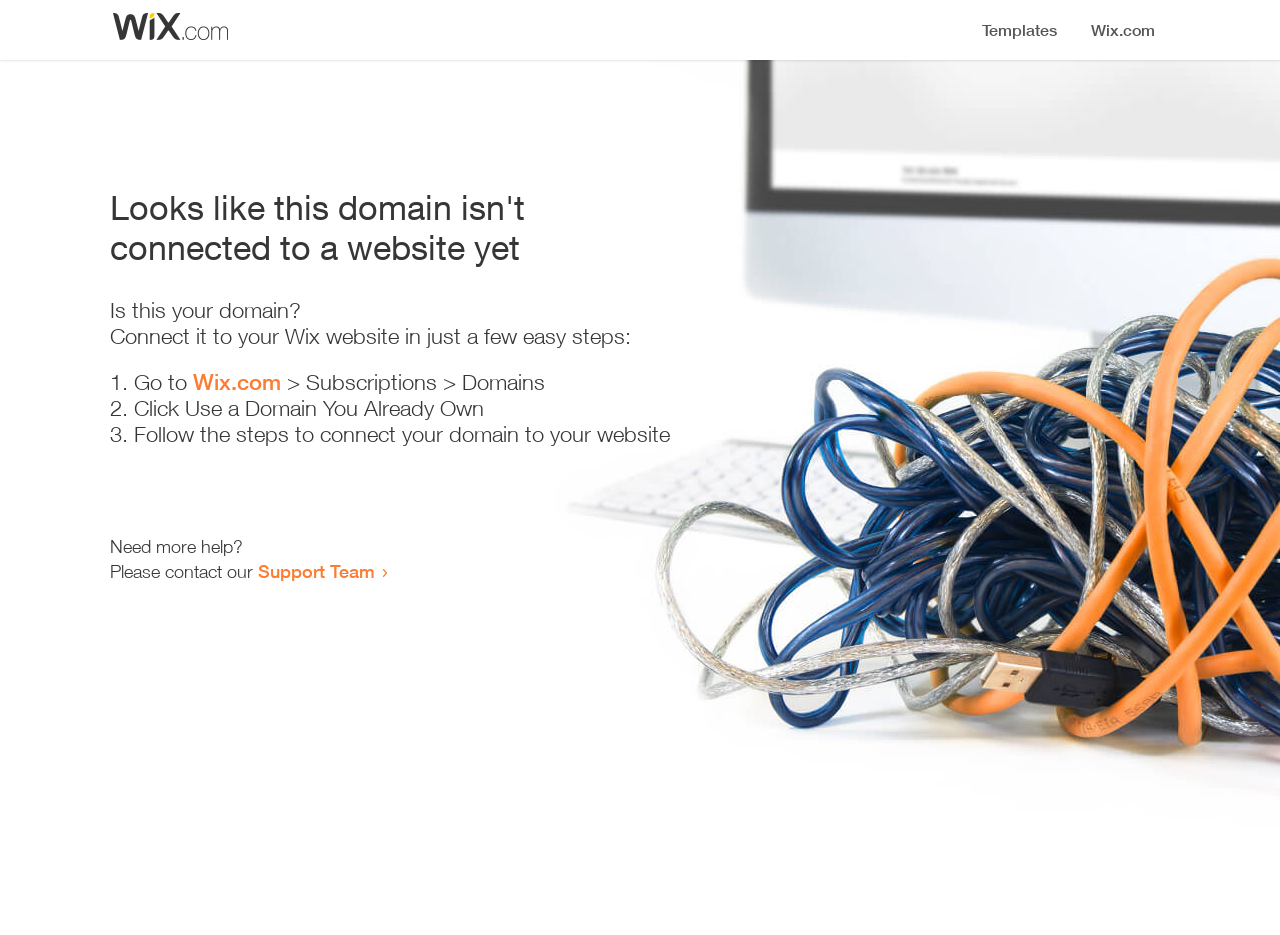Answer the question below in one word or phrase:
What should the user do if they need more help?

Contact Support Team